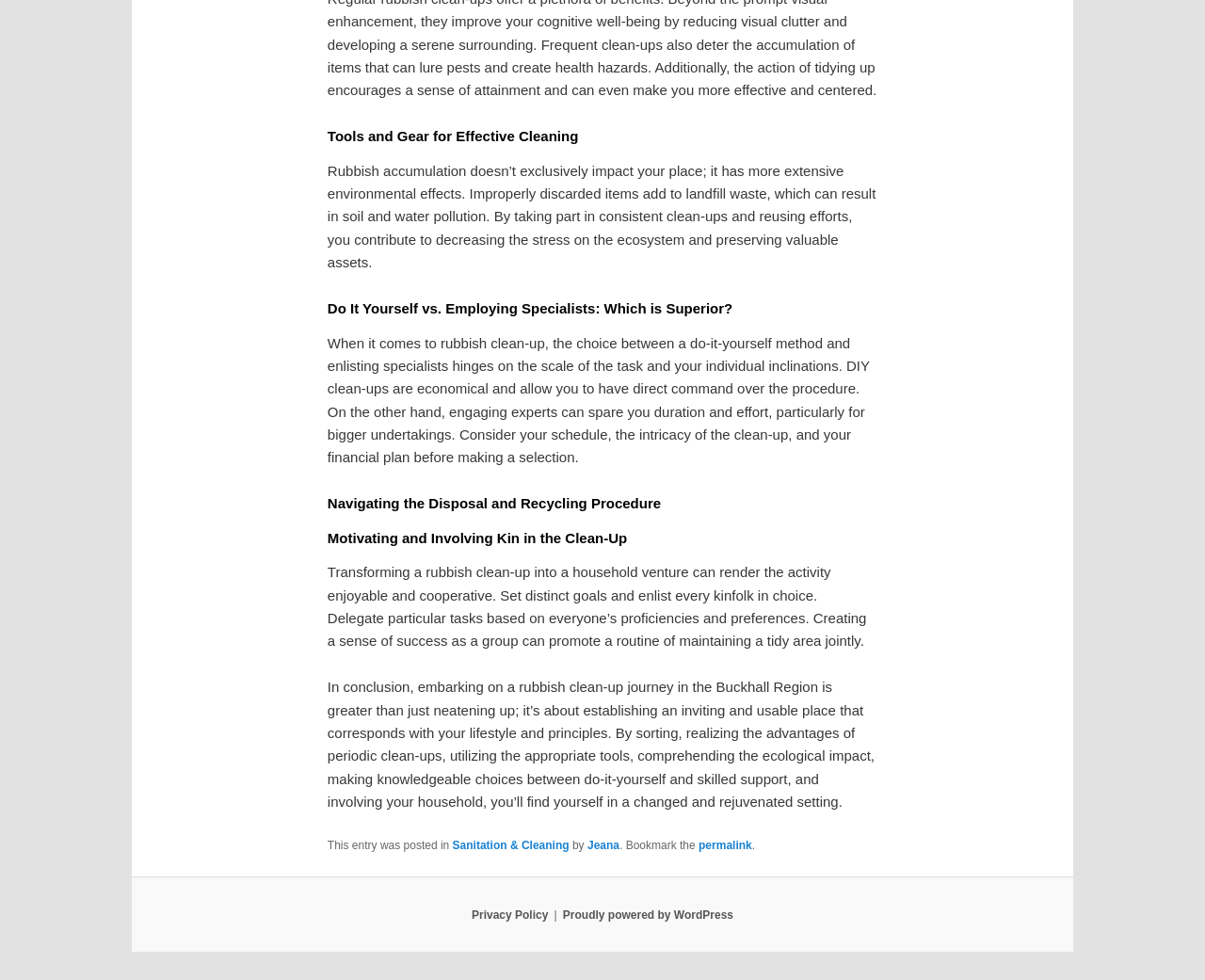Can you give a detailed response to the following question using the information from the image? What is the author of the latest article?

In the footer section of the webpage, there is a link to the author's name, 'Jeana', which suggests that Jeana is the author of the latest article.